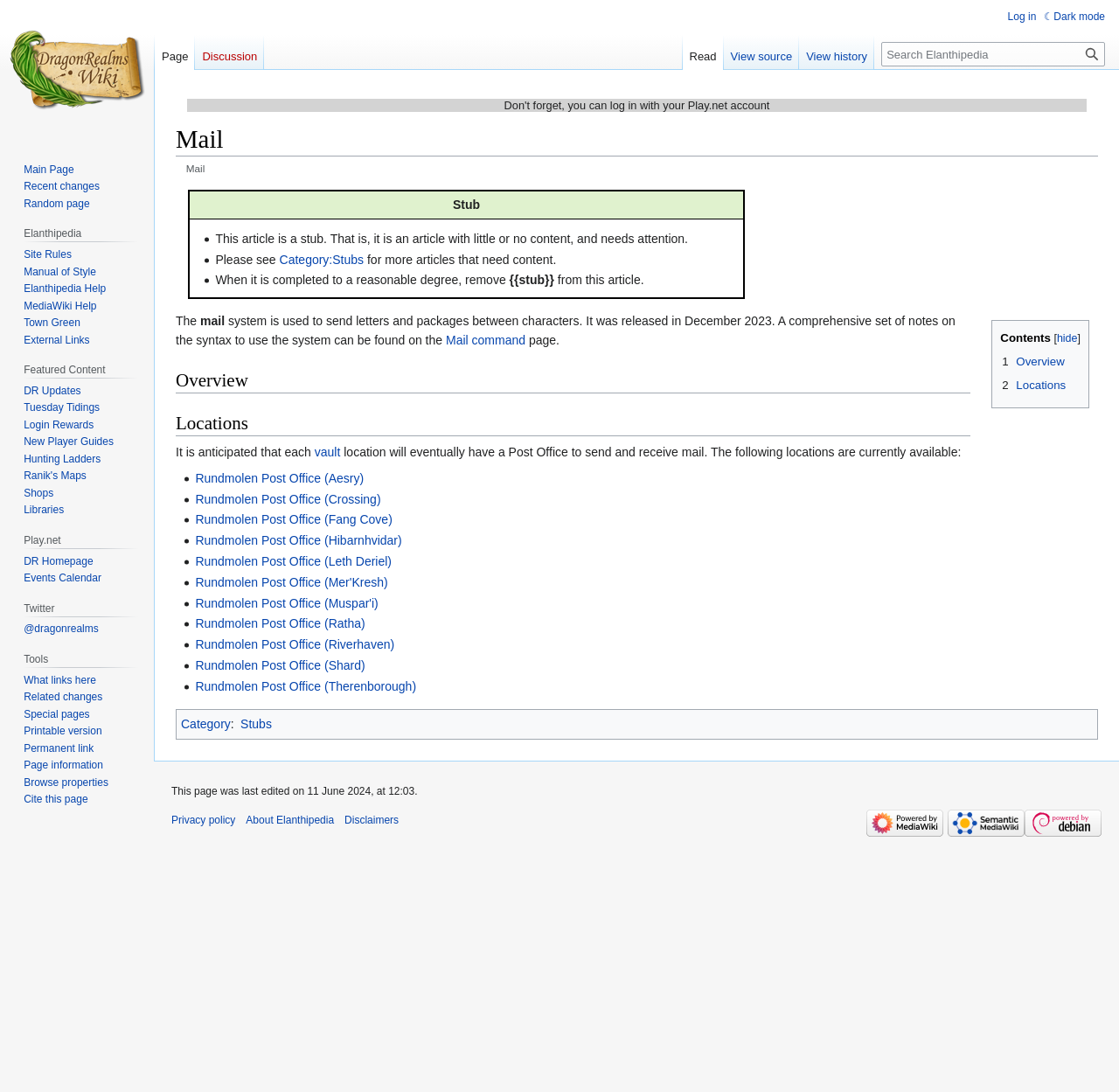Detail the various sections and features of the webpage.

The webpage is about the "Mail" system in Elanthipedia, a fantasy world. At the top, there is a heading "Mail" and two links to "Jump to navigation" and "Jump to search". Below this, there is a notification that the article is a stub and needs attention.

The main content of the page is divided into sections. The first section explains that the mail system is used to send letters and packages between characters and provides a link to a page with more information on the syntax to use the system. 

To the right of this section, there is a table of contents with links to different sections of the page, including "Overview" and "Locations". 

The "Overview" section provides a brief description of the mail system, while the "Locations" section lists various post offices where mail can be sent and received. Each location is a link to a separate page.

At the bottom of the page, there are several navigation menus, including "Personal tools", "Namespaces", "Views", and "Search". These menus provide links to various pages and functions, such as logging in, viewing page history, and searching the website.